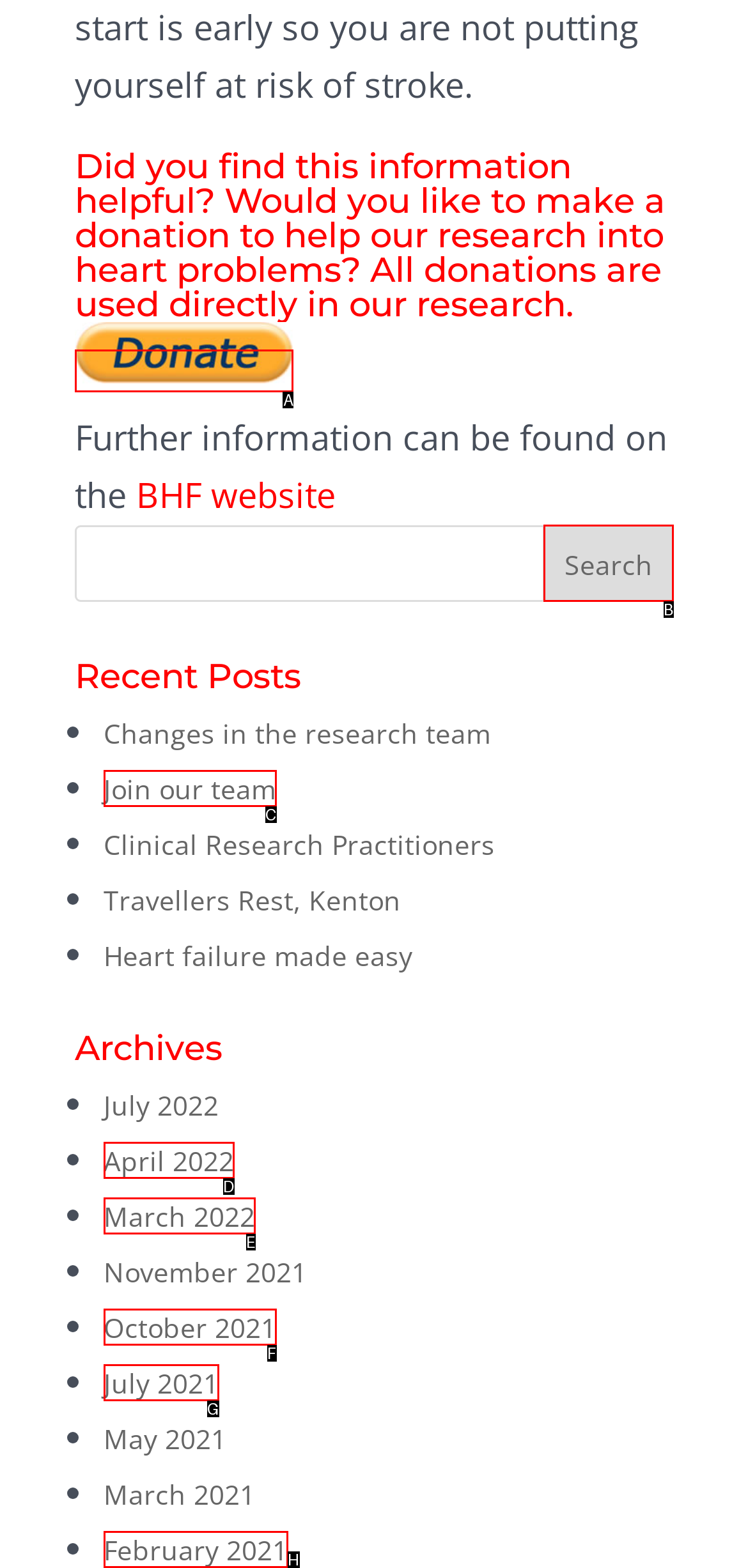Select the appropriate HTML element to click for the following task: Donate by PayPal
Answer with the letter of the selected option from the given choices directly.

A